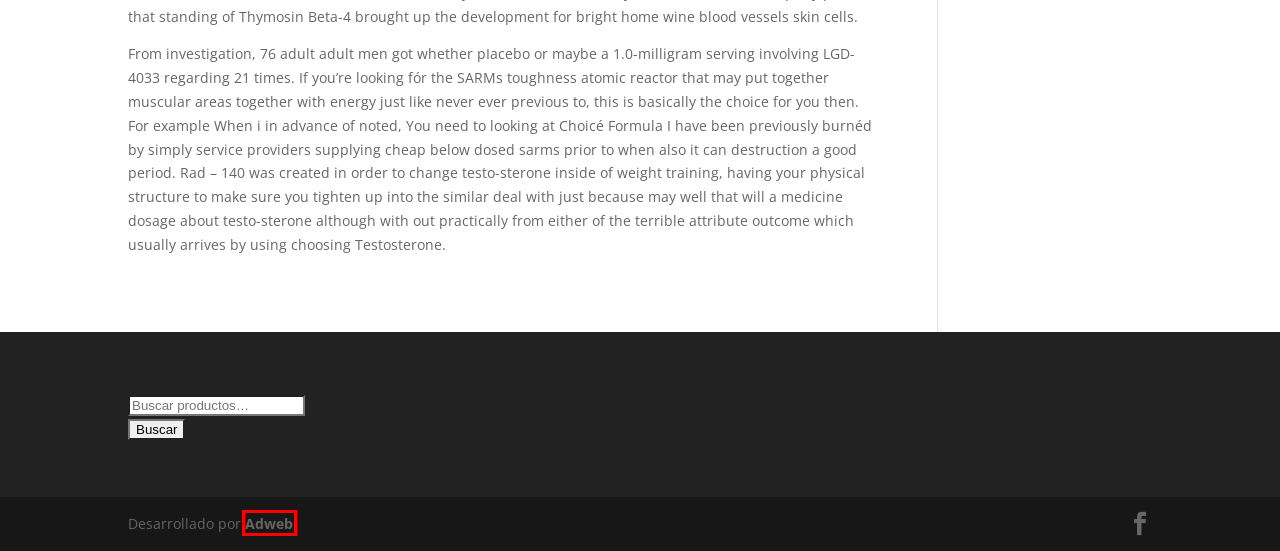You are presented with a screenshot of a webpage that includes a red bounding box around an element. Determine which webpage description best matches the page that results from clicking the element within the red bounding box. Here are the candidates:
A. Contacto | tienda
B. Inventario | tienda
C. Adweb Mexico - Páginas web, camapañas de publicidad y tiendas en línea
D. Uncategorized | tienda
E. tienda | tienda
F. Carrito | tienda
G. Políticas de Envío | tienda
H. admin | tienda

C